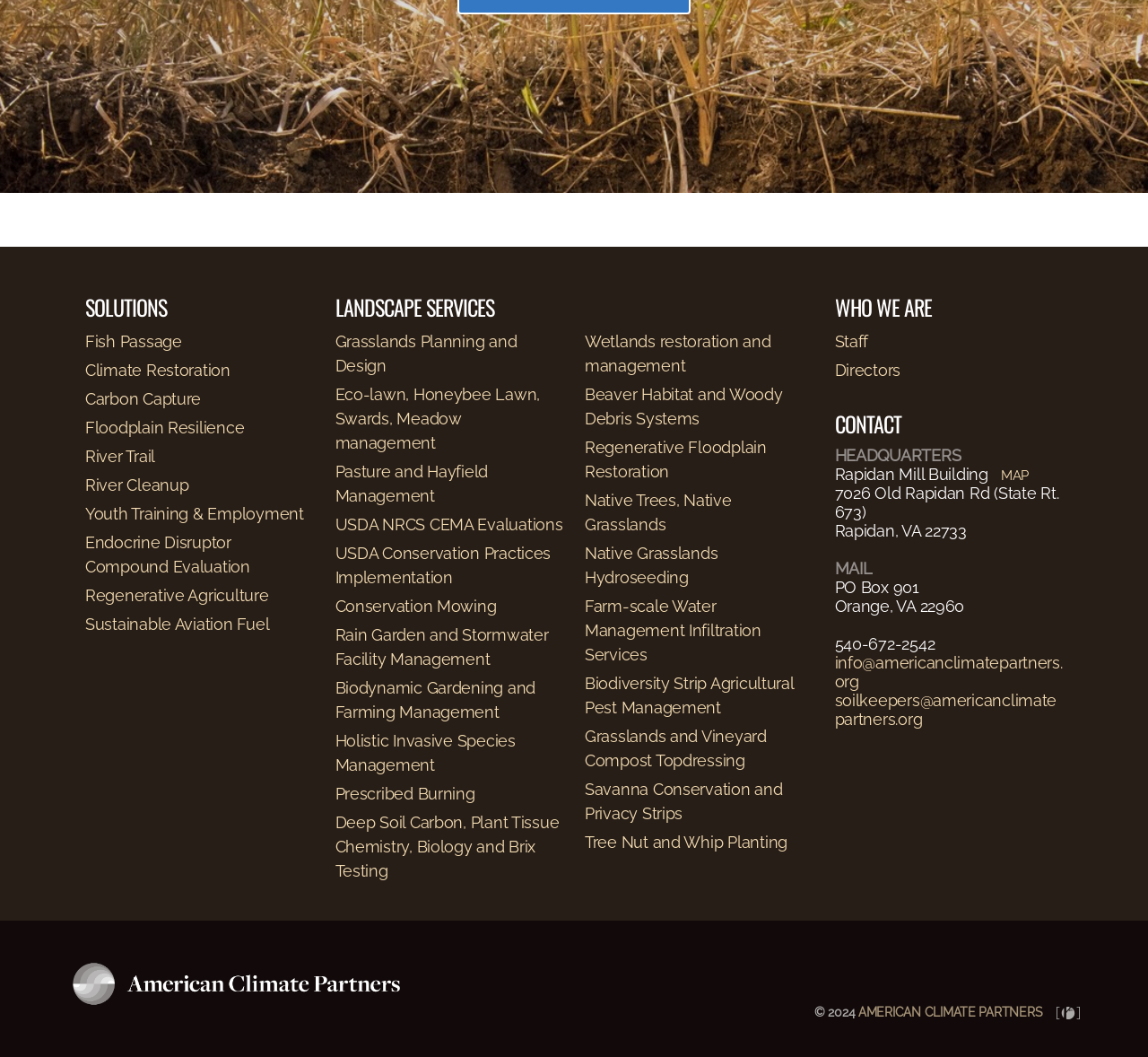What is the first solution listed?
Refer to the image and provide a thorough answer to the question.

The first solution listed is 'Fish Passage' which is a link under the 'SOLUTIONS' heading.